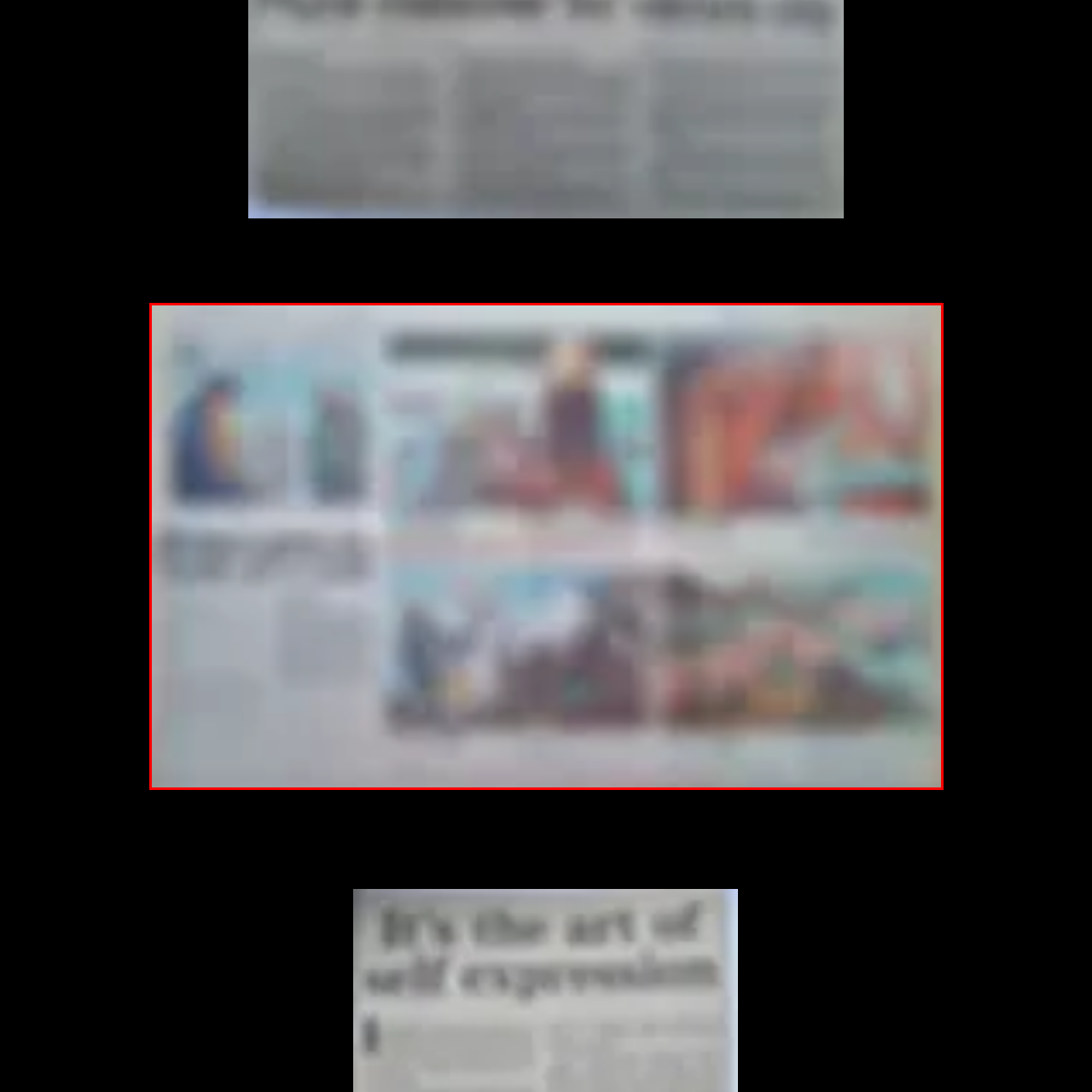Look at the area marked with a blue rectangle, What is showcased in the lower section? 
Provide your answer using a single word or phrase.

A stunning vista